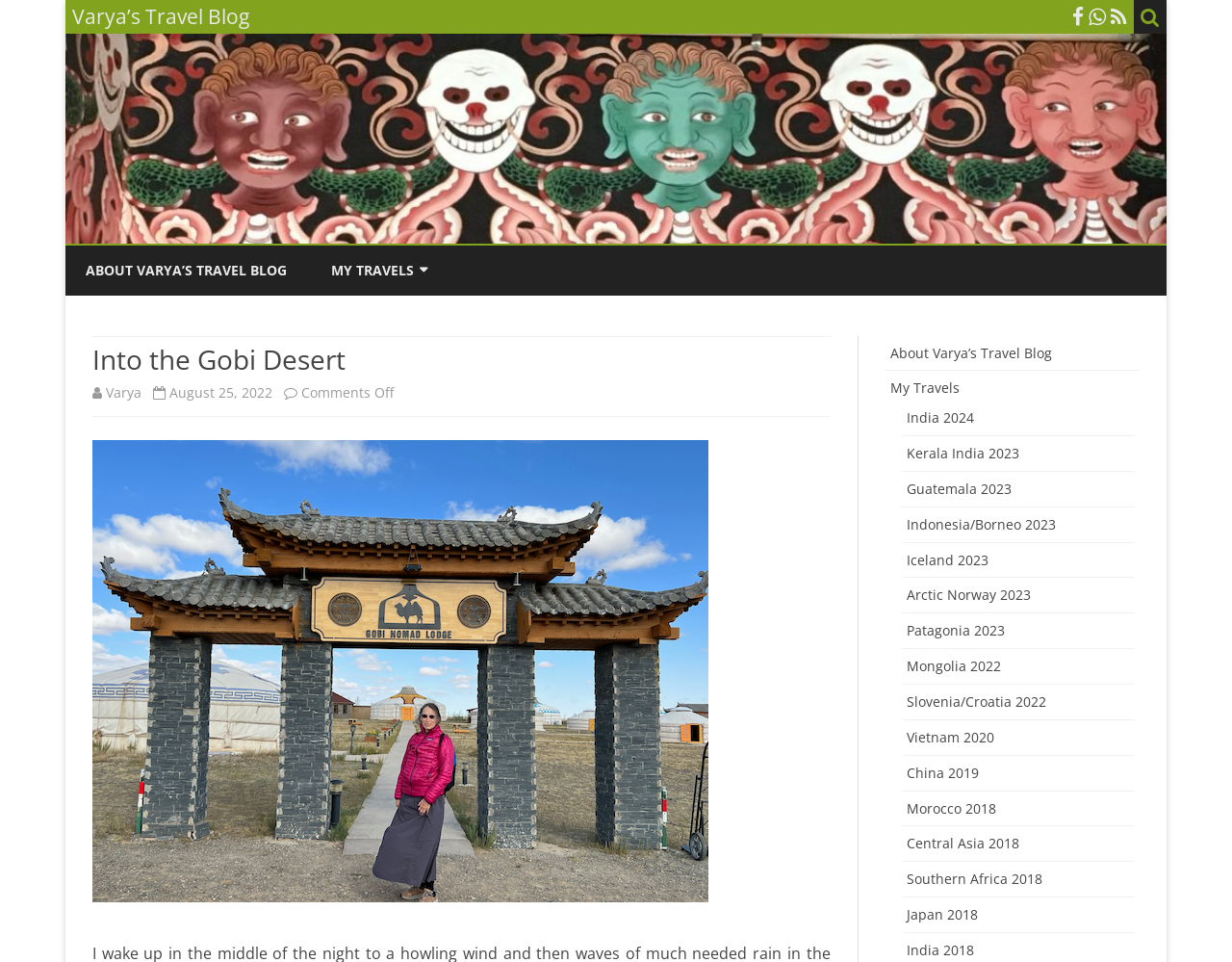By analyzing the image, answer the following question with a detailed response: What is the category of the blog post?

The category of the blog post can be found in the top-right corner of the webpage, where it is written as 'My Travels' in a smaller font size.